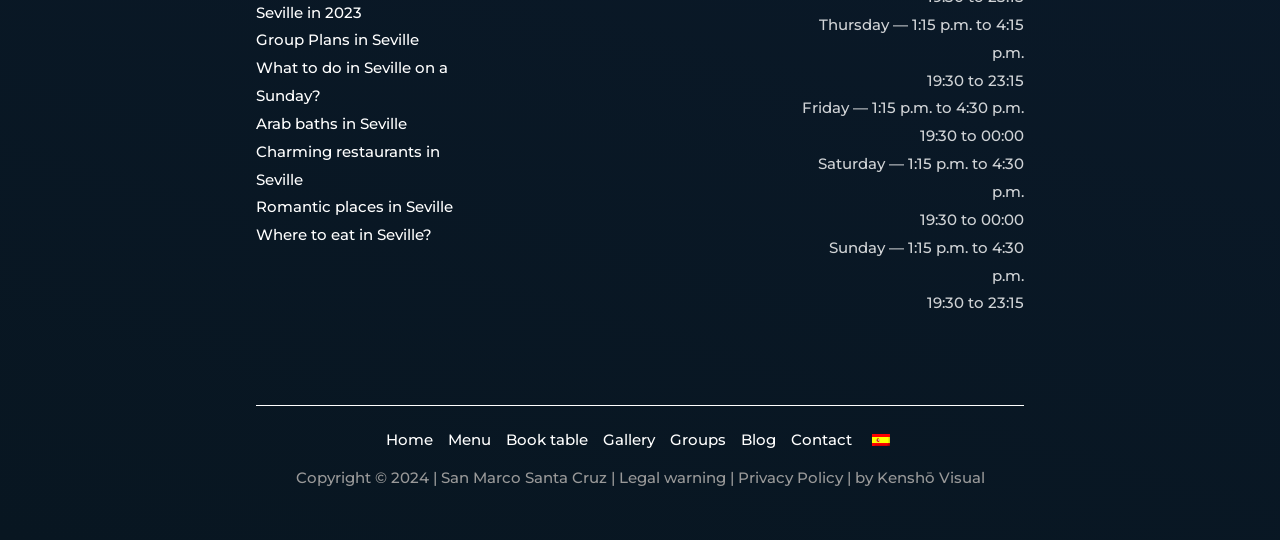Please locate the bounding box coordinates of the region I need to click to follow this instruction: "Book a table".

[0.389, 0.789, 0.465, 0.841]